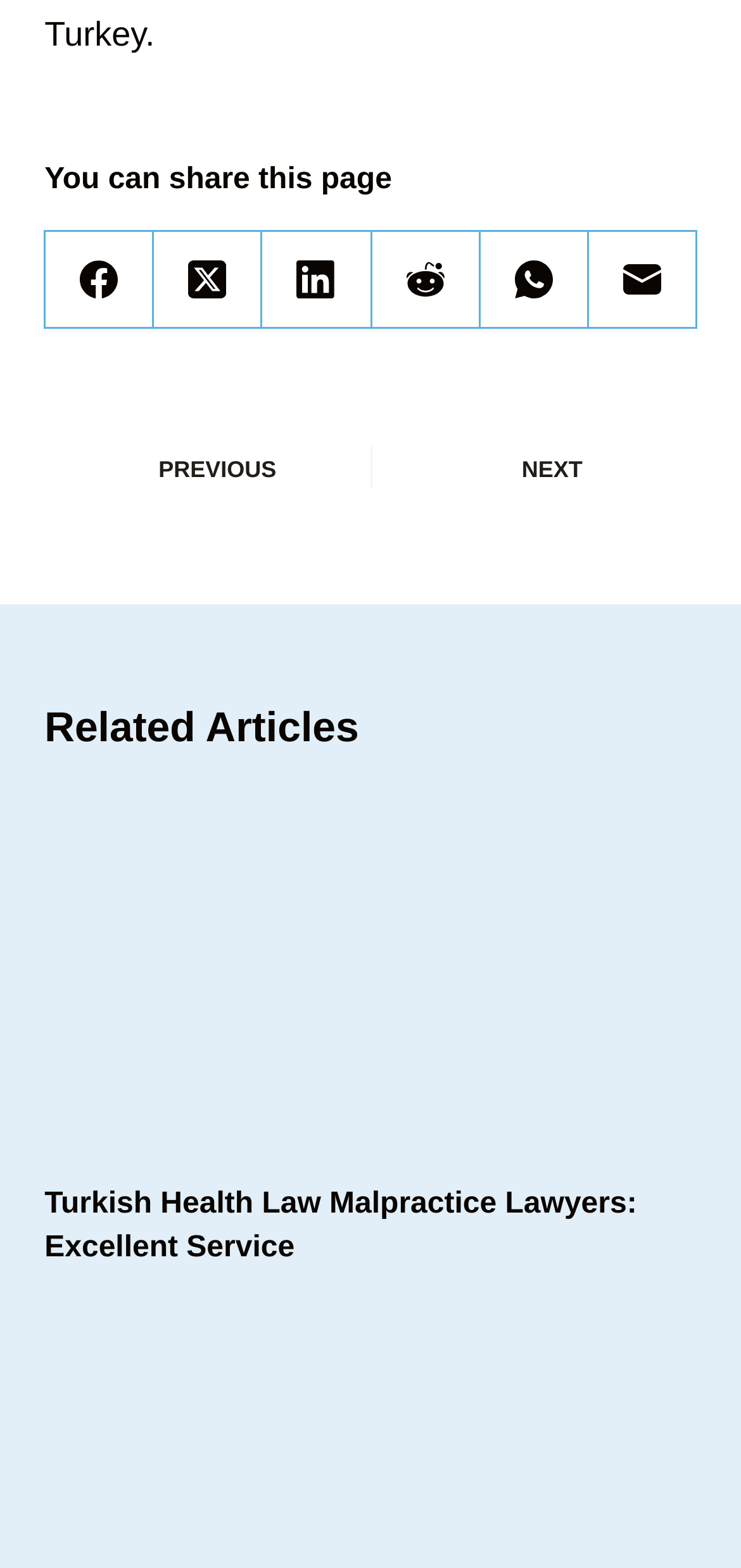Using the information shown in the image, answer the question with as much detail as possible: What social media platforms can you share this page on?

The webpage has a section at the top with links to share the page on various social media platforms, including Facebook, Twitter, LinkedIn, Reddit, WhatsApp, and Email.